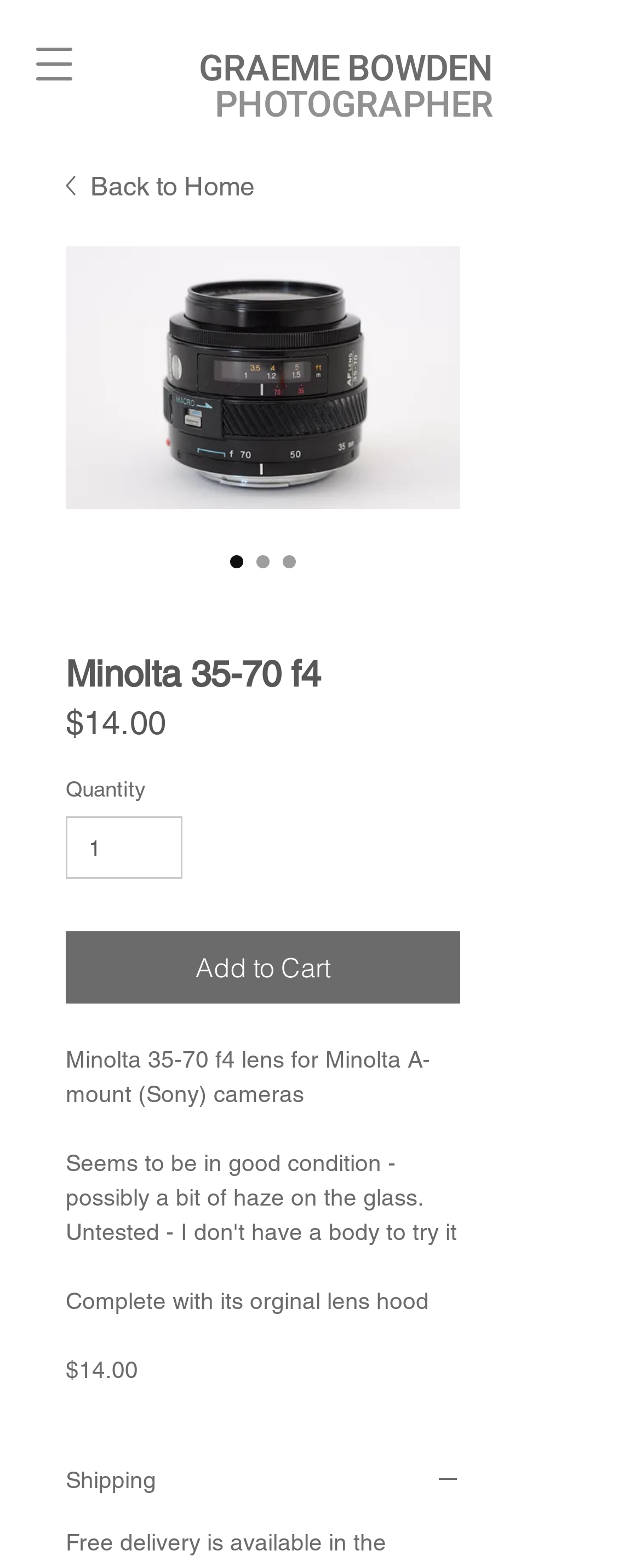Find the primary header on the webpage and provide its text.

Minolta 35-70 f4